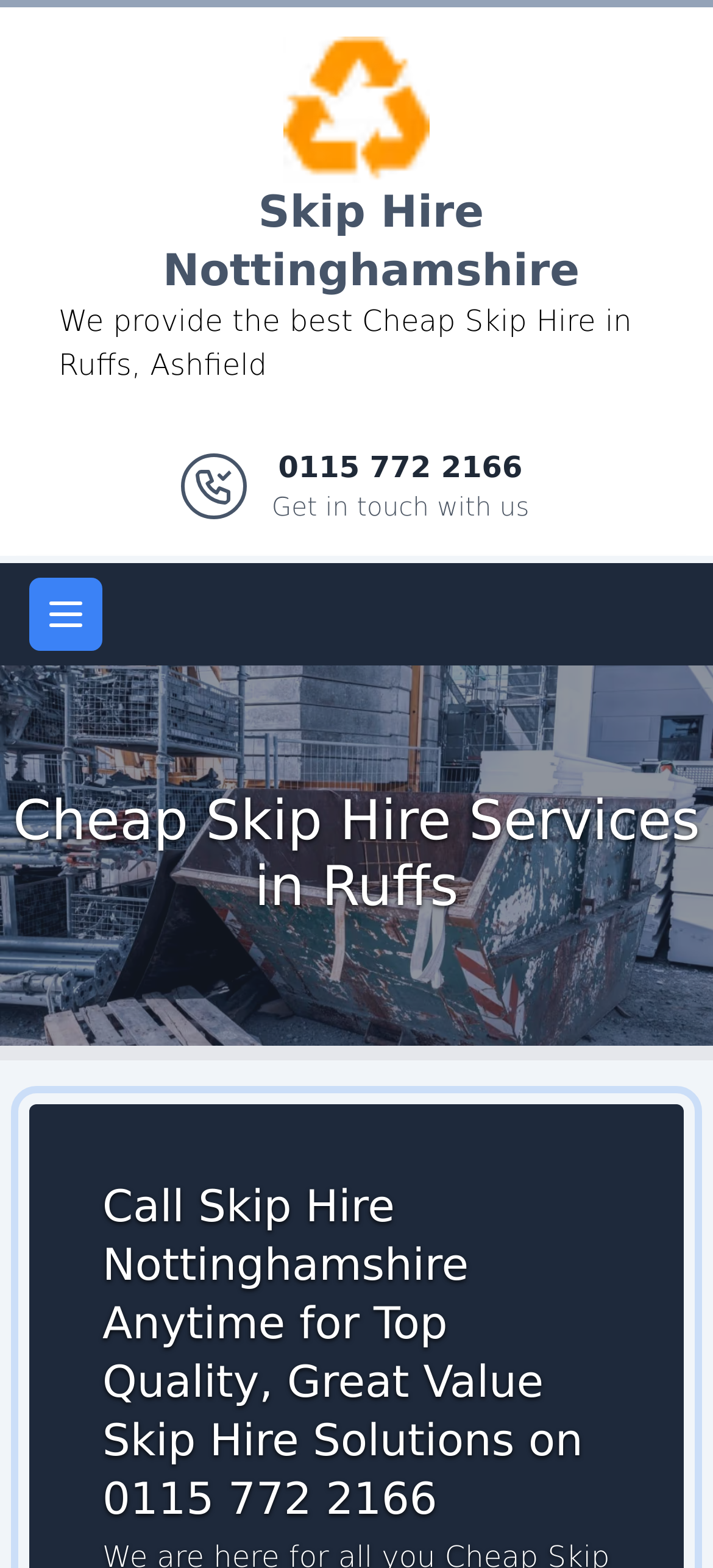What is the main service provided by the company?
Can you offer a detailed and complete answer to this question?

I determined the main service by reading the static text 'We provide the best Cheap Skip Hire in Ruffs, Ashfield' in the banner section of the webpage.